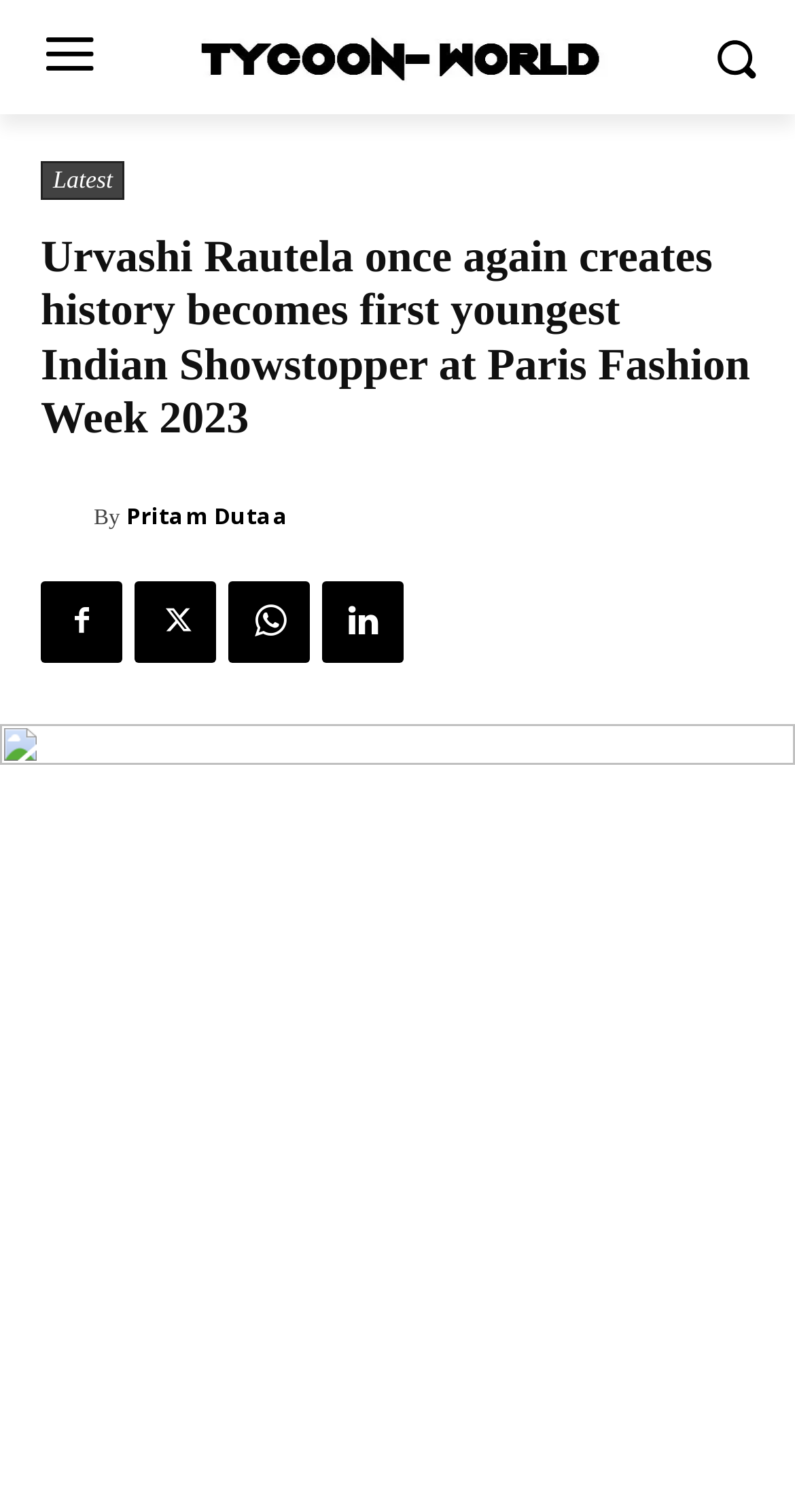Locate the bounding box coordinates of the segment that needs to be clicked to meet this instruction: "Read about Urvashi Rautela's achievement".

[0.051, 0.152, 0.949, 0.295]